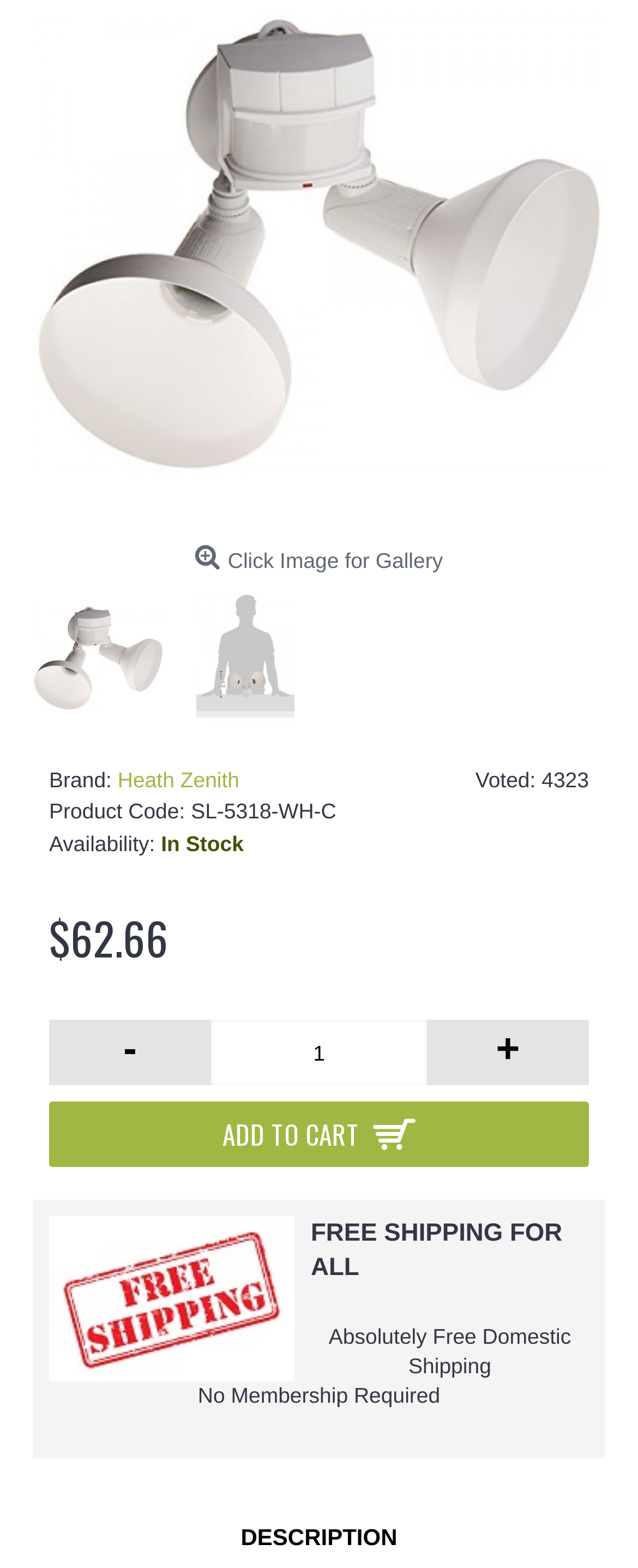Provide the bounding box coordinates of the HTML element described by the text: "+".

[0.669, 0.65, 0.923, 0.692]